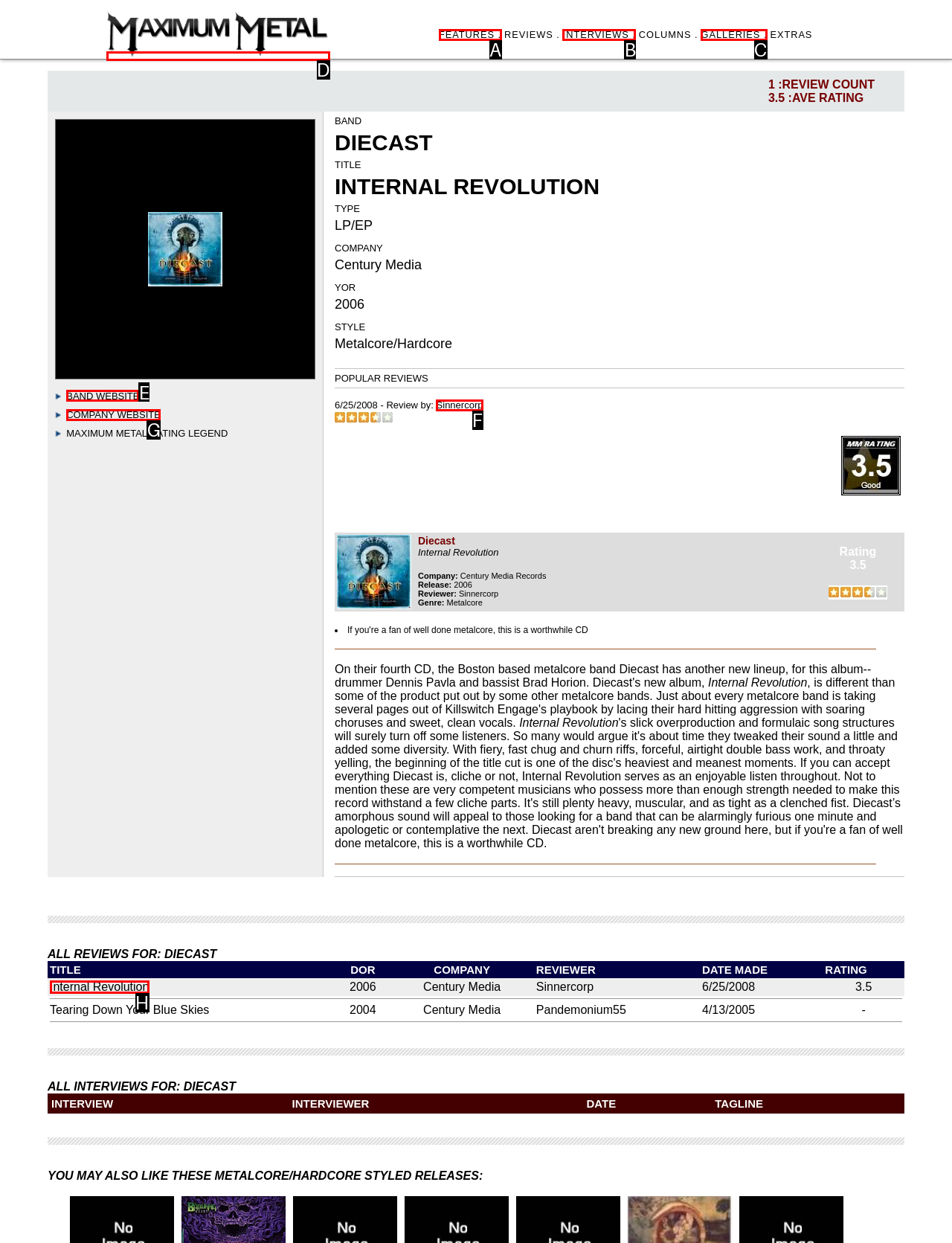Please indicate which HTML element should be clicked to fulfill the following task: Click on BAND WEBSITE. Provide the letter of the selected option.

E